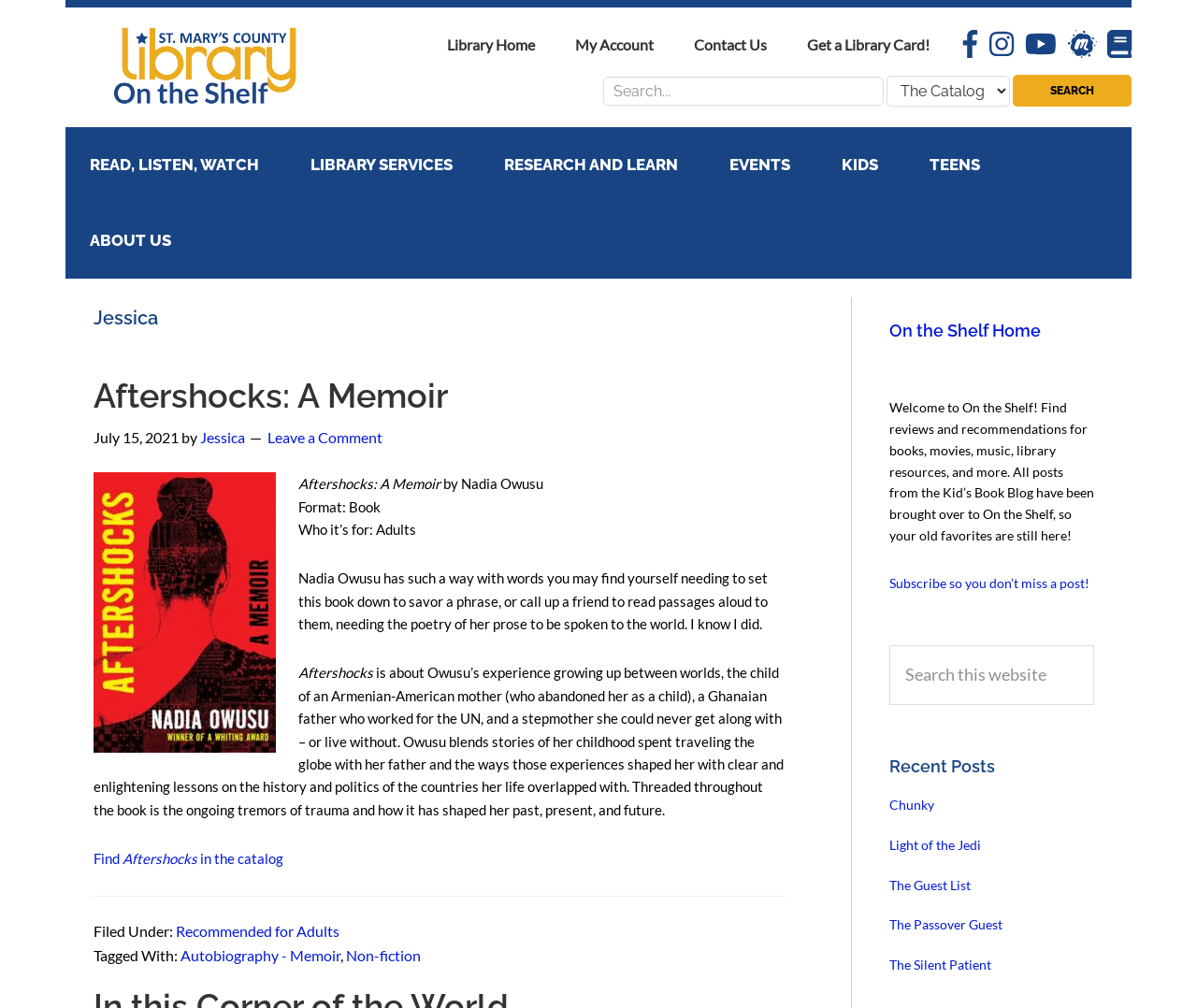Indicate the bounding box coordinates of the element that needs to be clicked to satisfy the following instruction: "Subscribe to On the Shelf". The coordinates should be four float numbers between 0 and 1, i.e., [left, top, right, bottom].

[0.743, 0.57, 0.91, 0.586]